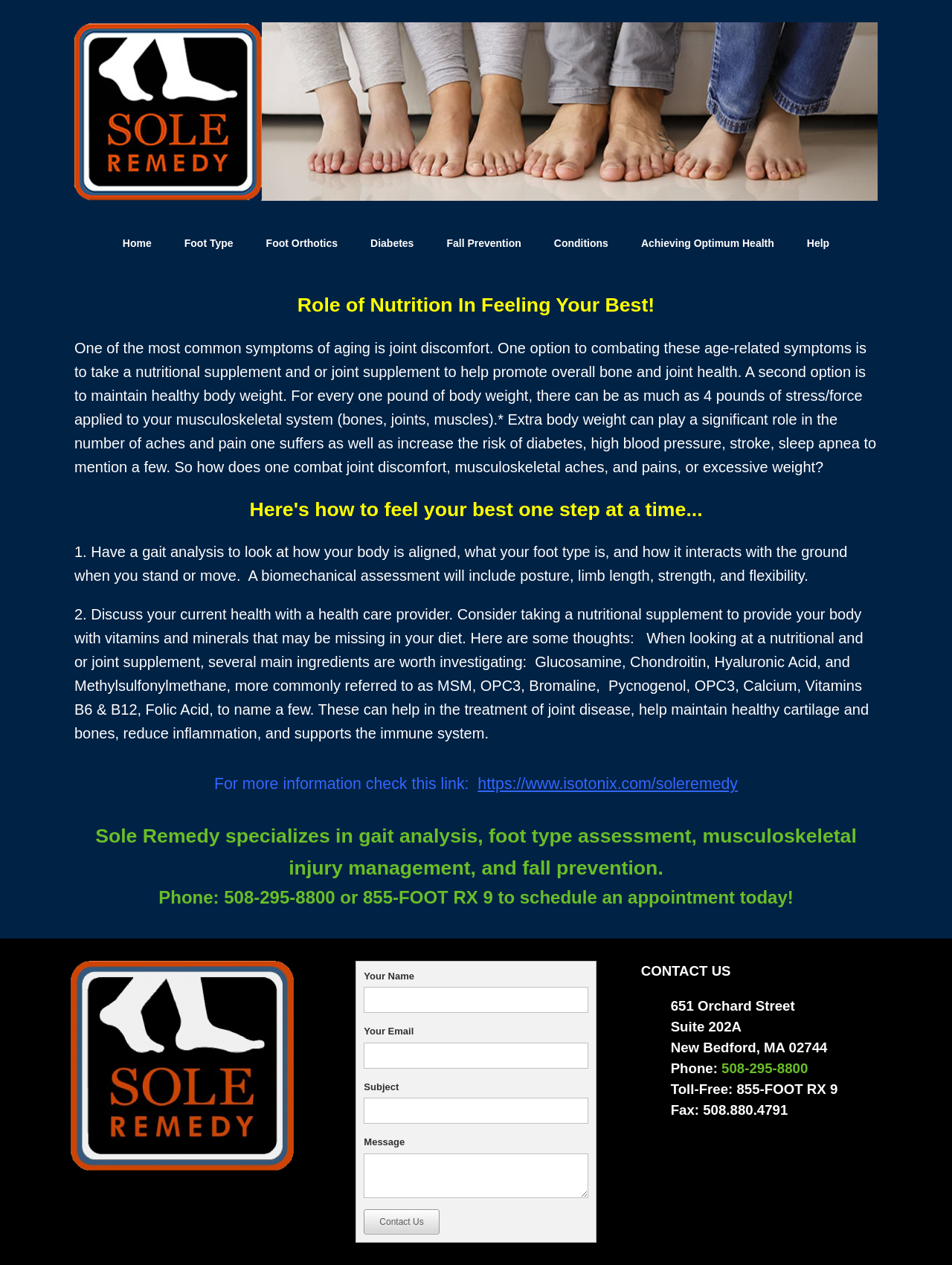Please find the bounding box coordinates of the clickable region needed to complete the following instruction: "Fill in the 'Your Name' textbox". The bounding box coordinates must consist of four float numbers between 0 and 1, i.e., [left, top, right, bottom].

[0.382, 0.78, 0.618, 0.801]